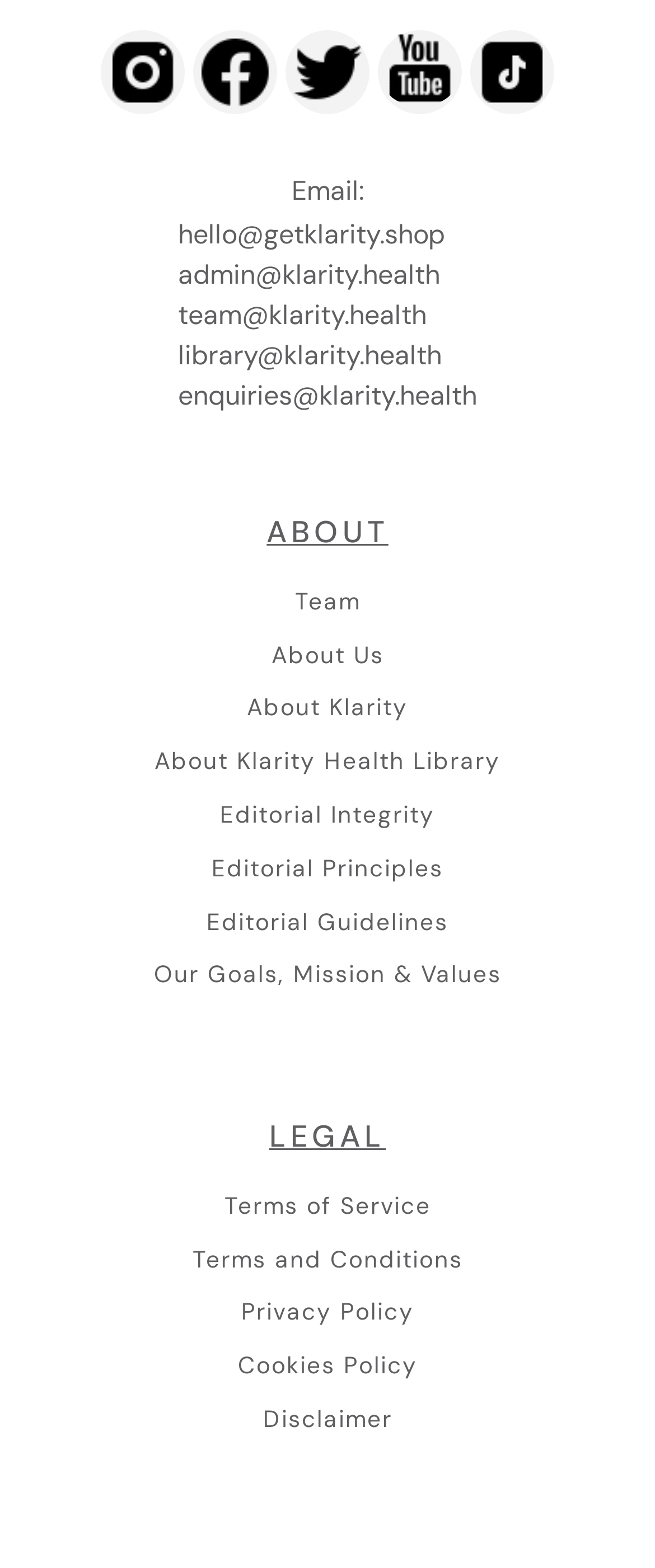Extract the bounding box coordinates for the UI element described by the text: "About Klarity Health Library". The coordinates should be in the form of [left, top, right, bottom] with values between 0 and 1.

[0.236, 0.477, 0.764, 0.495]